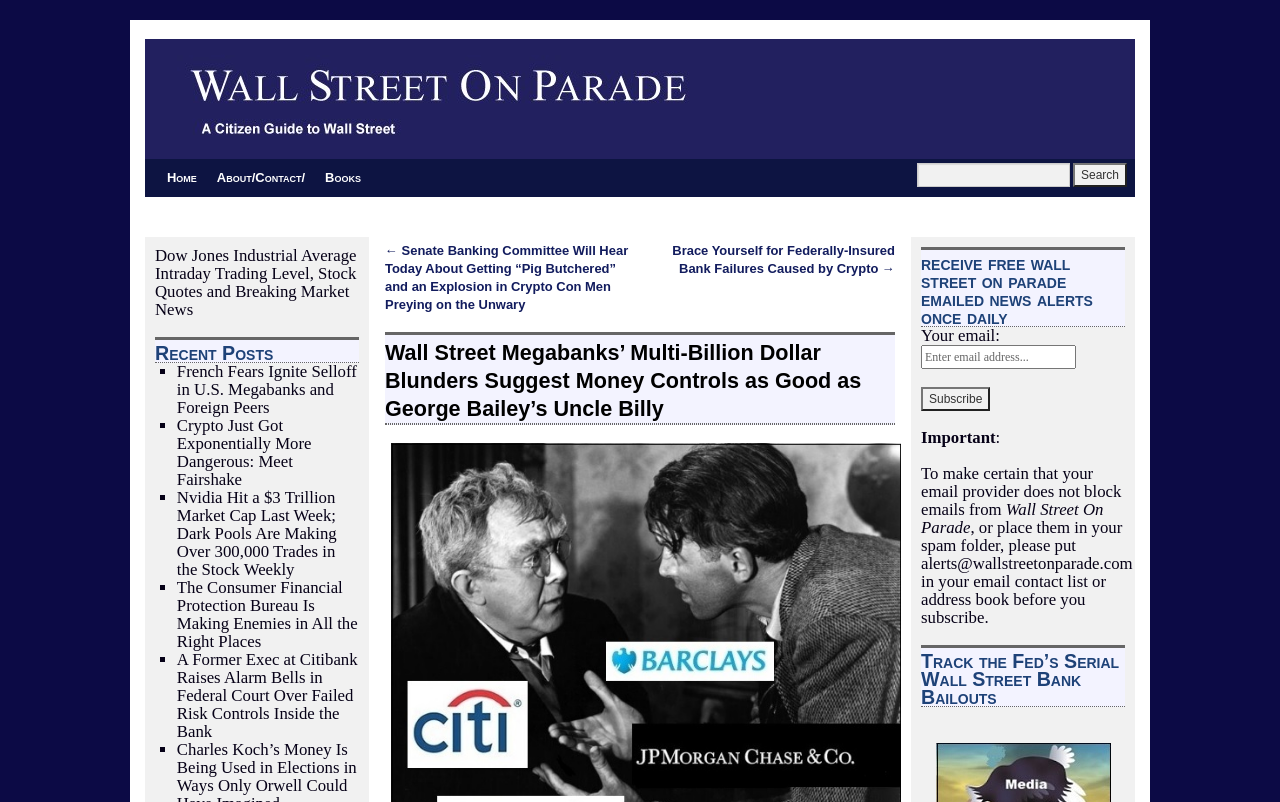Find the bounding box coordinates of the area that needs to be clicked in order to achieve the following instruction: "Go to the home page". The coordinates should be specified as four float numbers between 0 and 1, i.e., [left, top, right, bottom].

[0.123, 0.198, 0.162, 0.246]